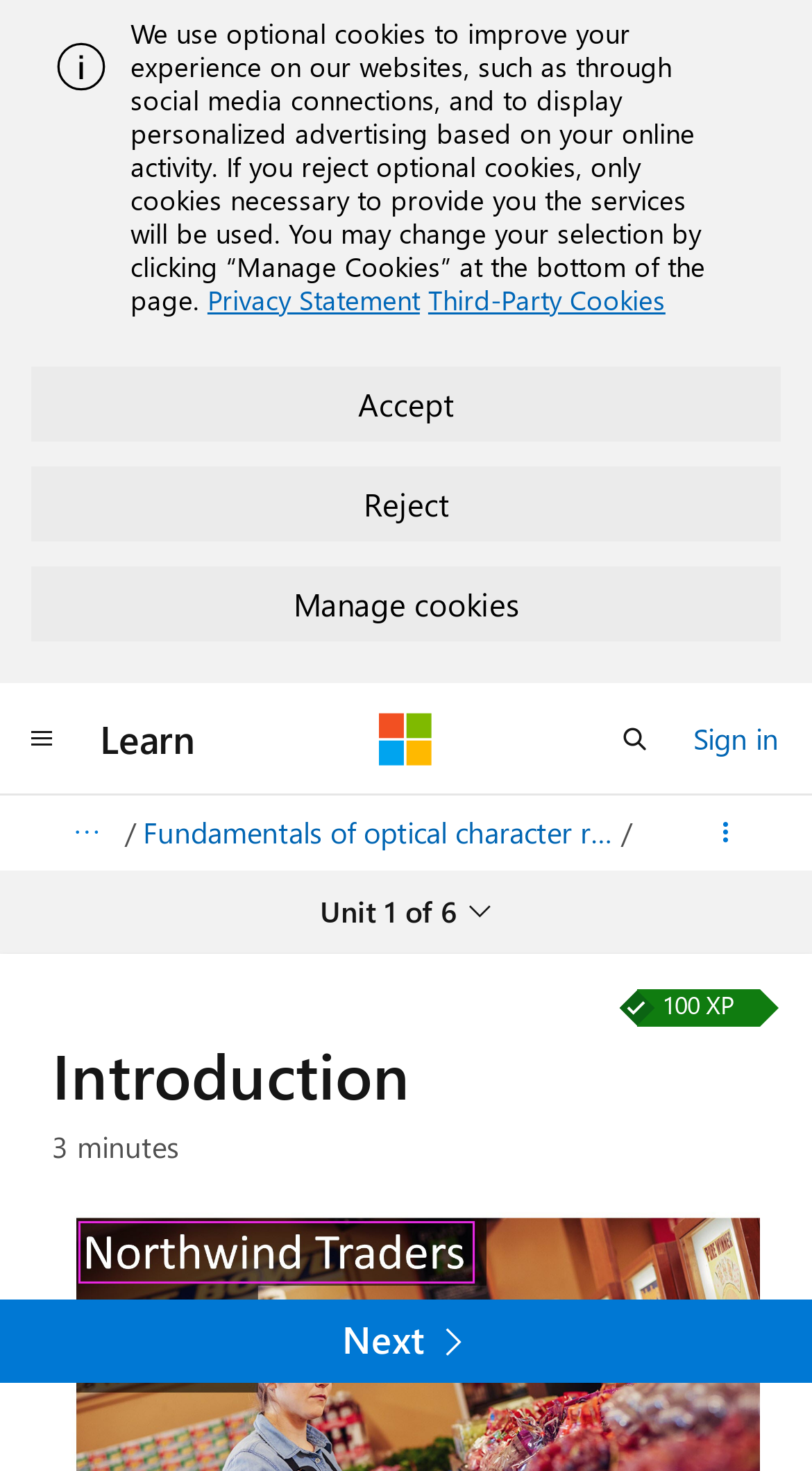Identify the bounding box coordinates for the UI element that matches this description: "Reject".

[0.038, 0.317, 0.962, 0.368]